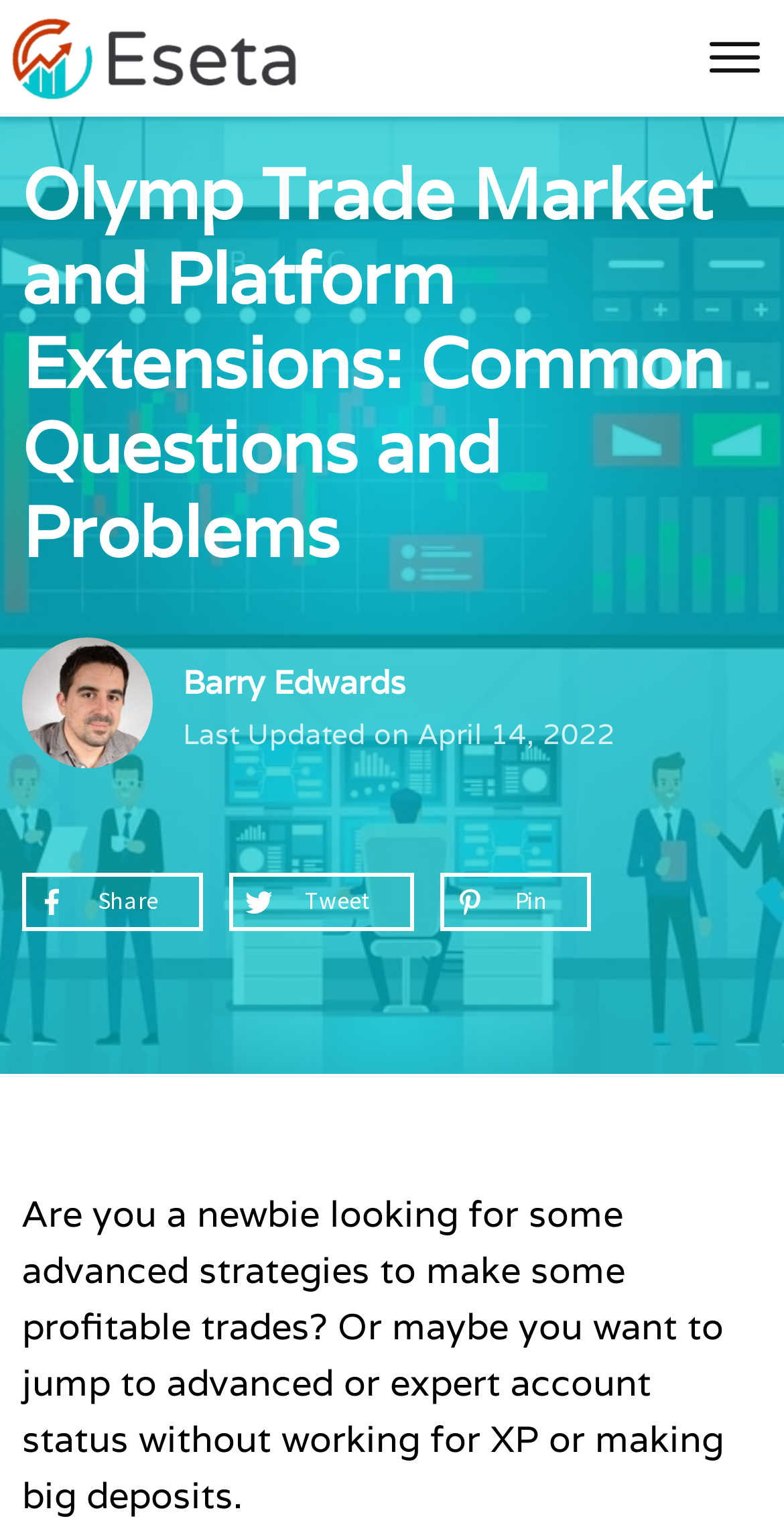How many social media sharing options are available?
Ensure your answer is thorough and detailed.

There are three social media sharing options available, namely 'Share', 'Tweet', and 'Pin', each with an accompanying image.